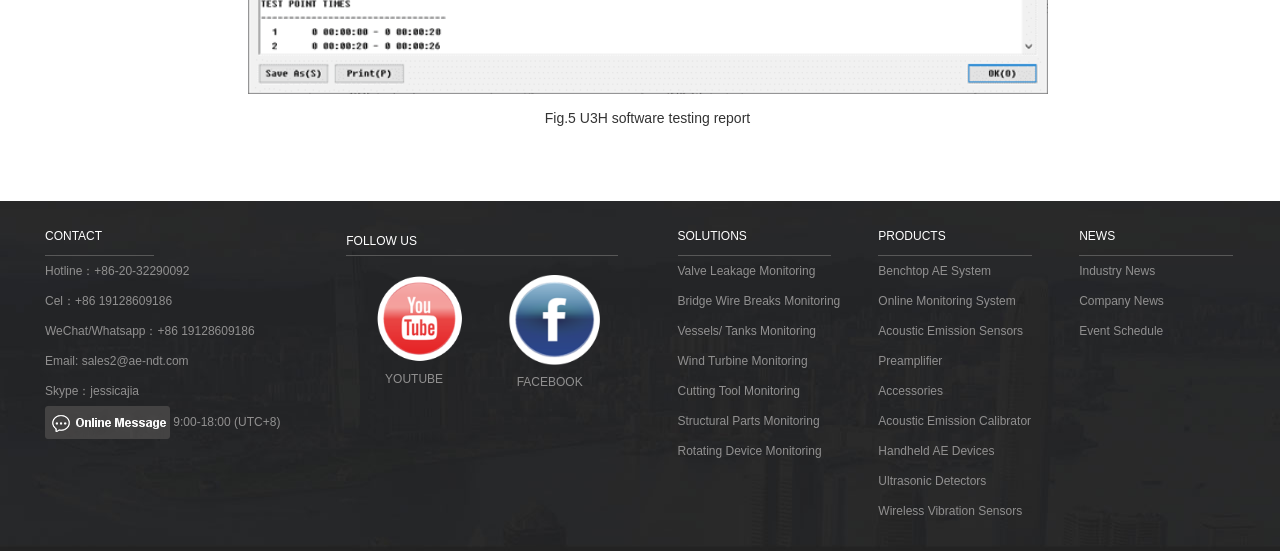Using the information from the screenshot, answer the following question thoroughly:
What is the name of the software testing report?

I found the name of the software testing report in the top section of the webpage, which is 'Fig.5 U3H software testing report'.